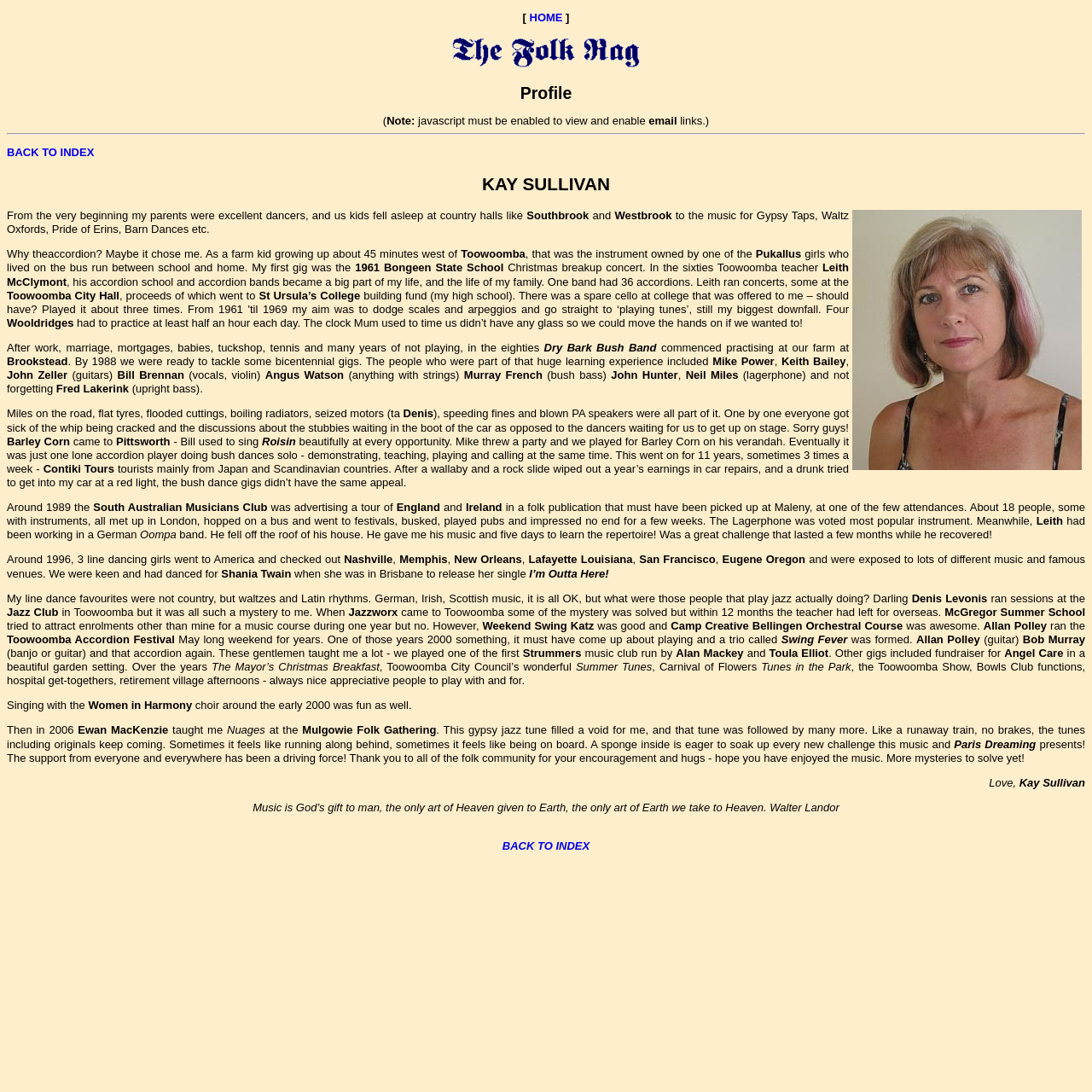What instrument did Kay Sullivan play? Refer to the image and provide a one-word or short phrase answer.

Accordion